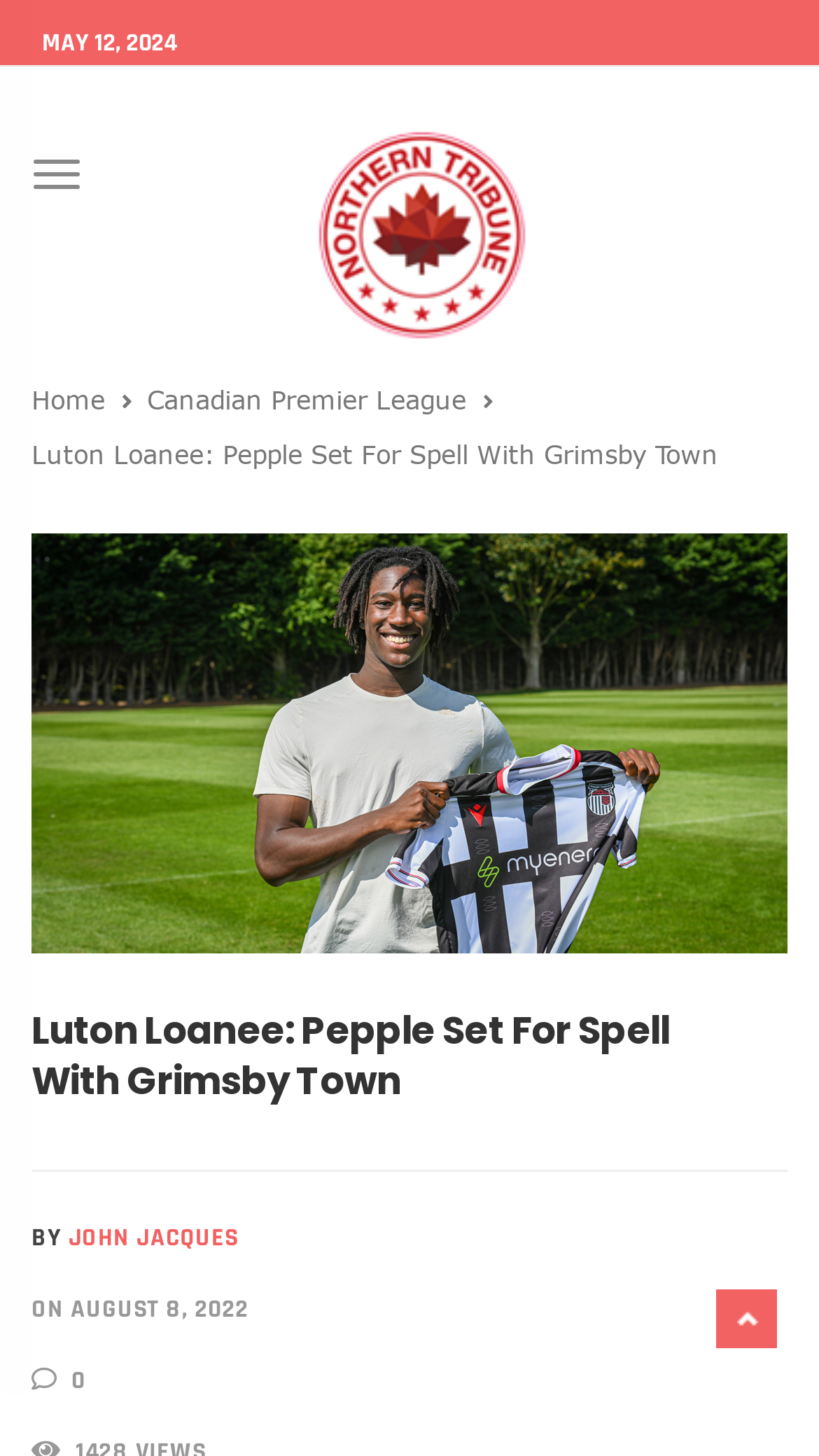Identify and generate the primary title of the webpage.

Luton Loanee: Pepple Set For Spell With Grimsby Town